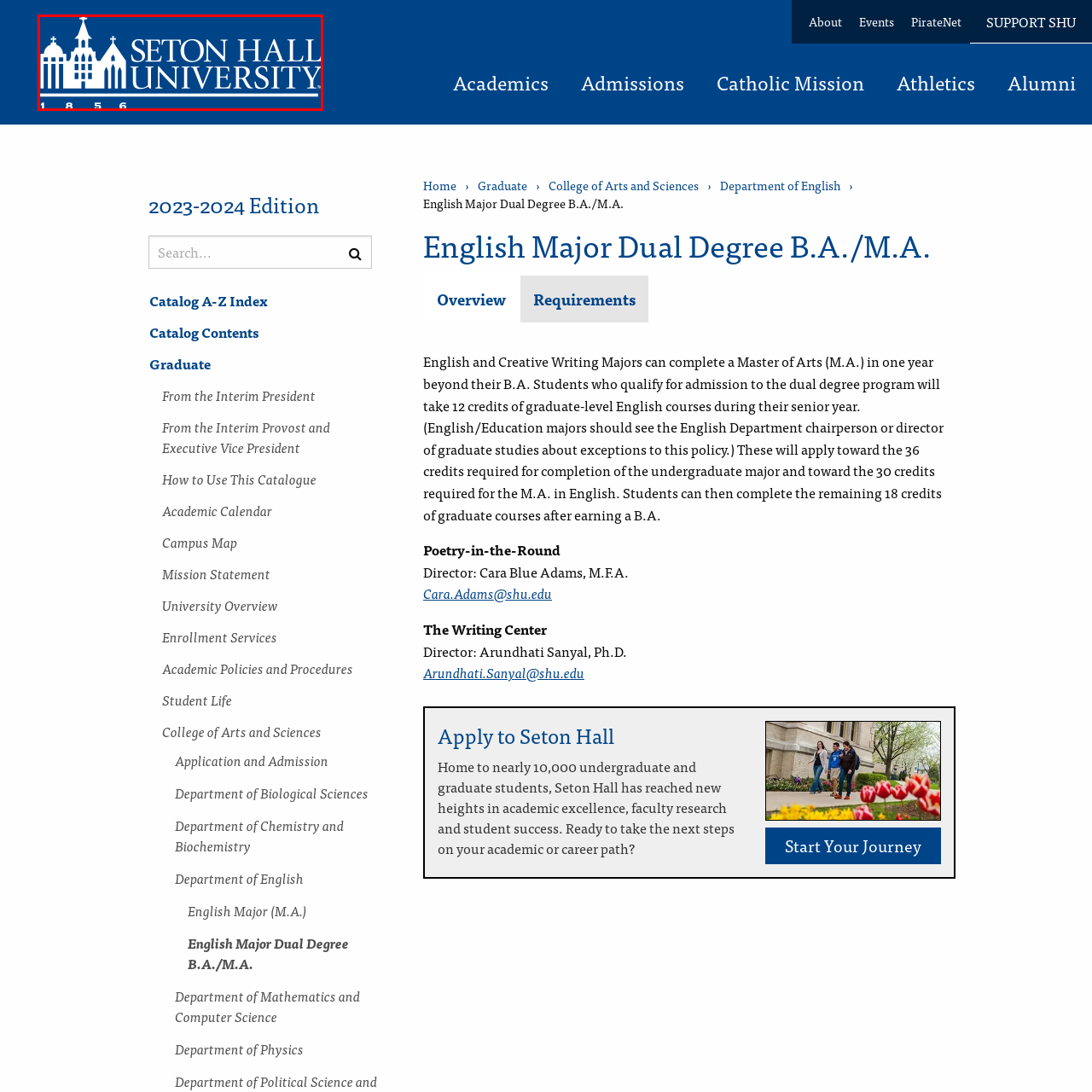When was Seton Hall University founded?
Examine the content inside the red bounding box and give a comprehensive answer to the question.

According to the caption, Seton Hall University was founded in 1856, boasting a rich history of over 160 years.